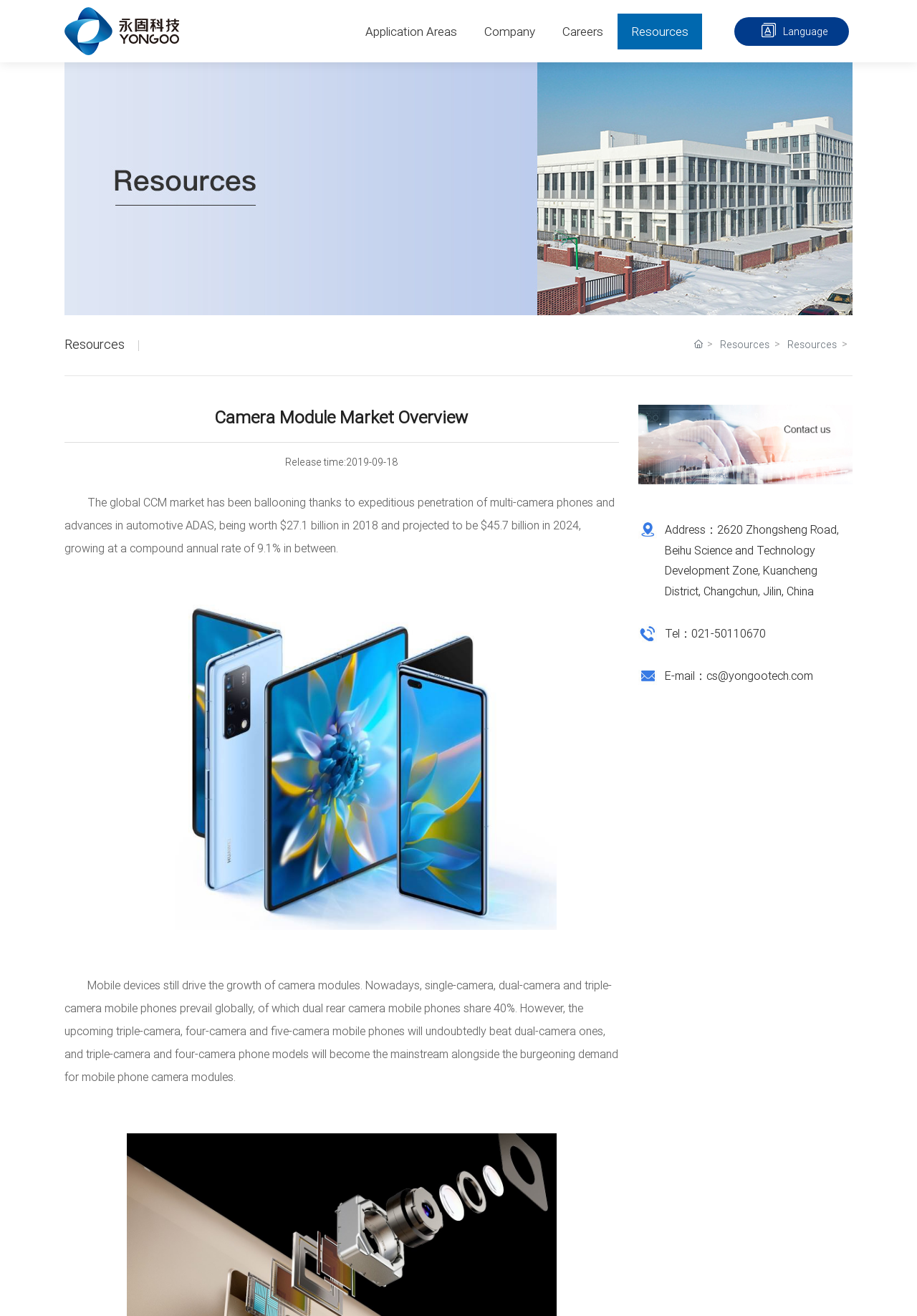What is the company name on the top left?
Answer the question with a detailed explanation, including all necessary information.

I found the company name by looking at the top left corner of the webpage, where there is a link and an image with the same name 'Yongoo Technology Co.,Ltd.'.